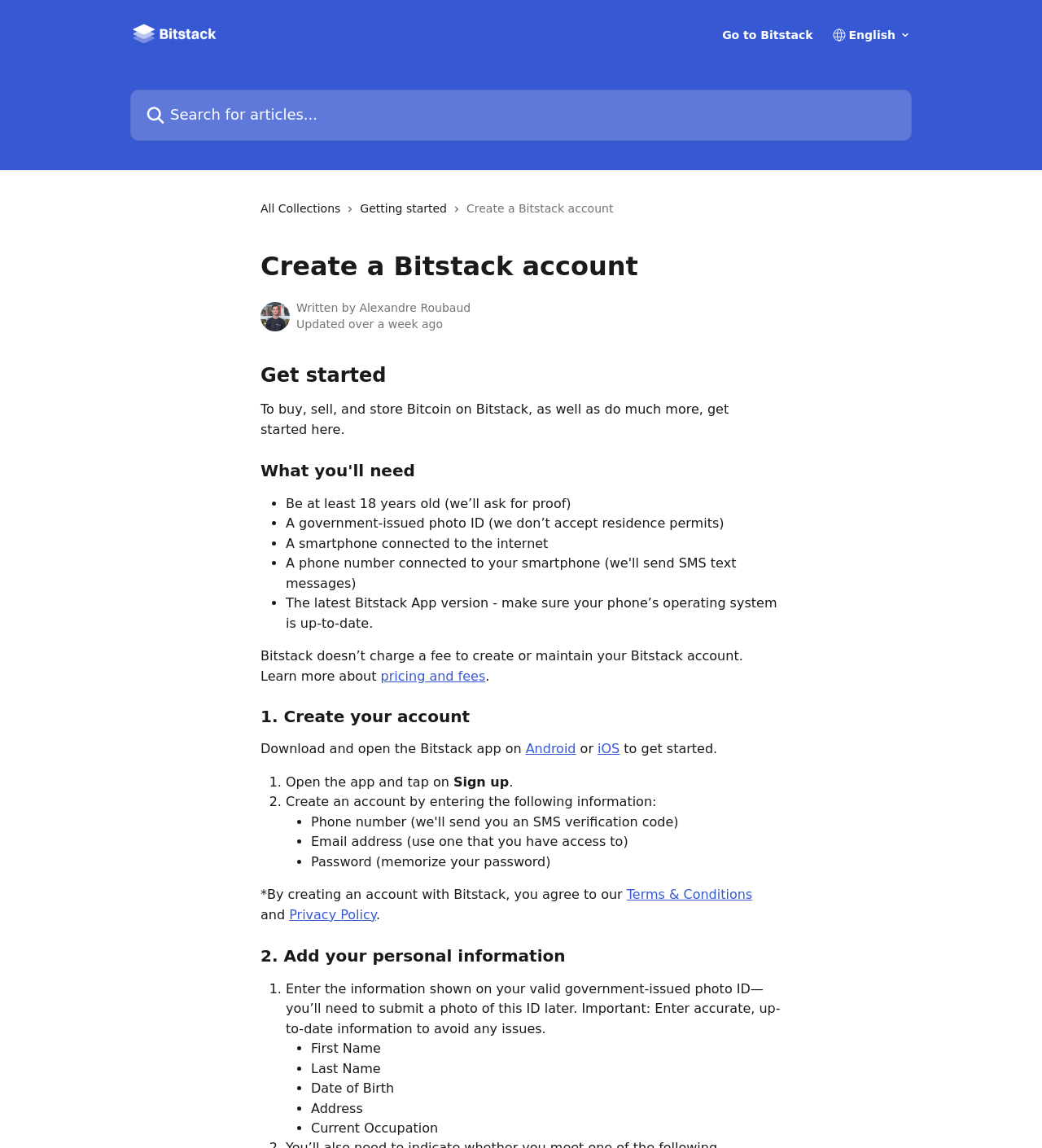Based on the element description Android, identify the bounding box of the UI element in the given webpage screenshot. The coordinates should be in the format (top-left x, top-left y, bottom-right x, bottom-right y) and must be between 0 and 1.

[0.504, 0.646, 0.553, 0.659]